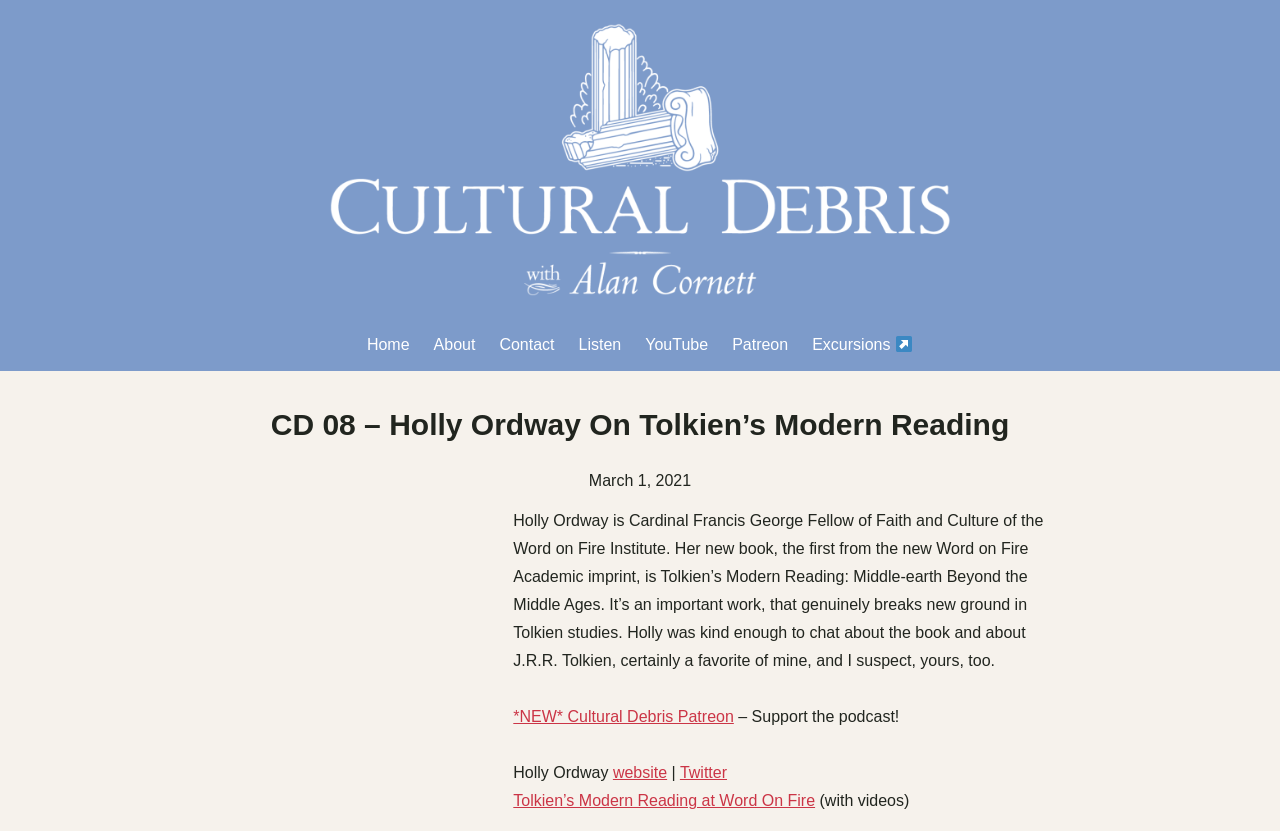Using the information shown in the image, answer the question with as much detail as possible: What is the link to Holly Ordway's Twitter profile?

I searched for the link to Holly Ordway's Twitter profile by looking at the links in the webpage. I found a link with the text 'Twitter' that is associated with Holly Ordway's profile.